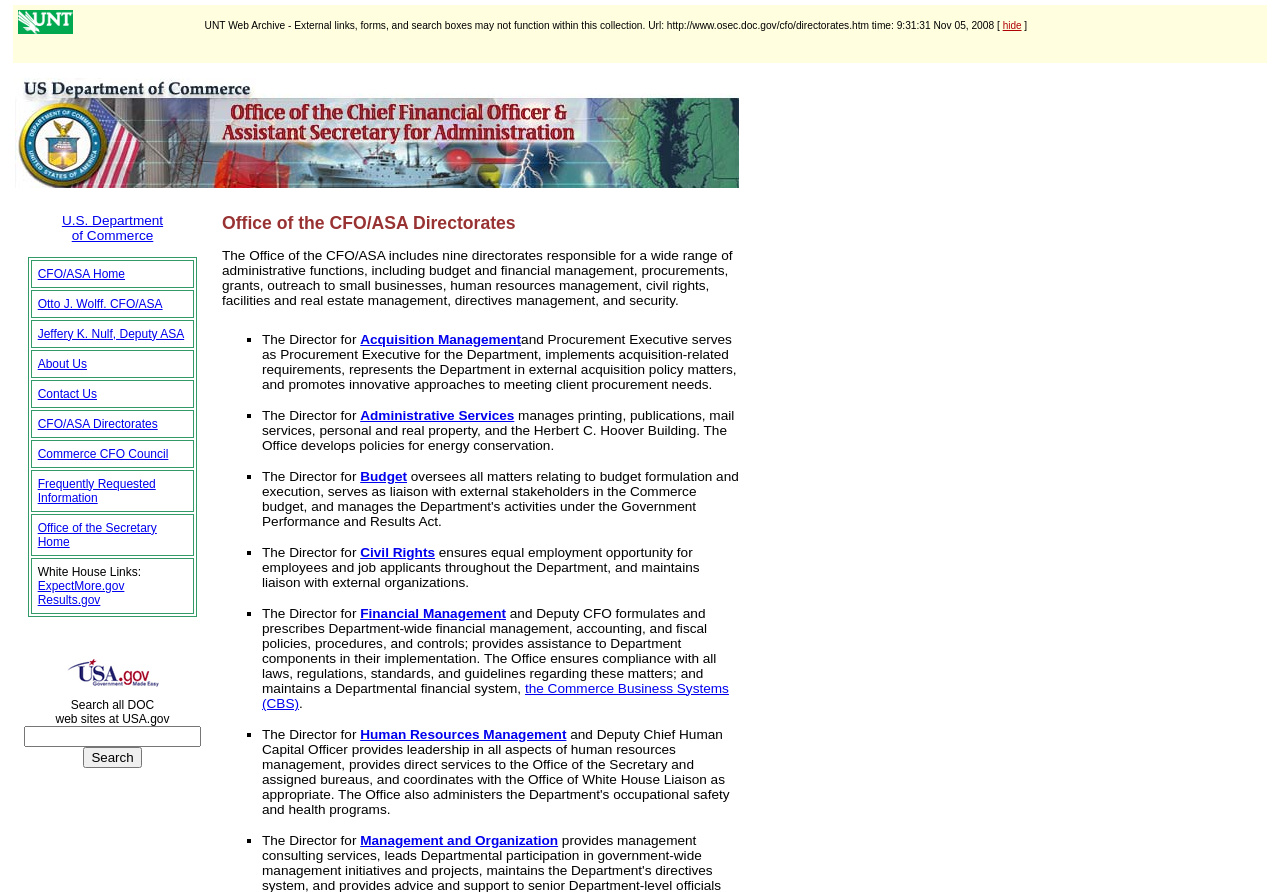Identify the bounding box coordinates for the UI element described by the following text: "Human Resources Management". Provide the coordinates as four float numbers between 0 and 1, in the format [left, top, right, bottom].

[0.281, 0.815, 0.443, 0.831]